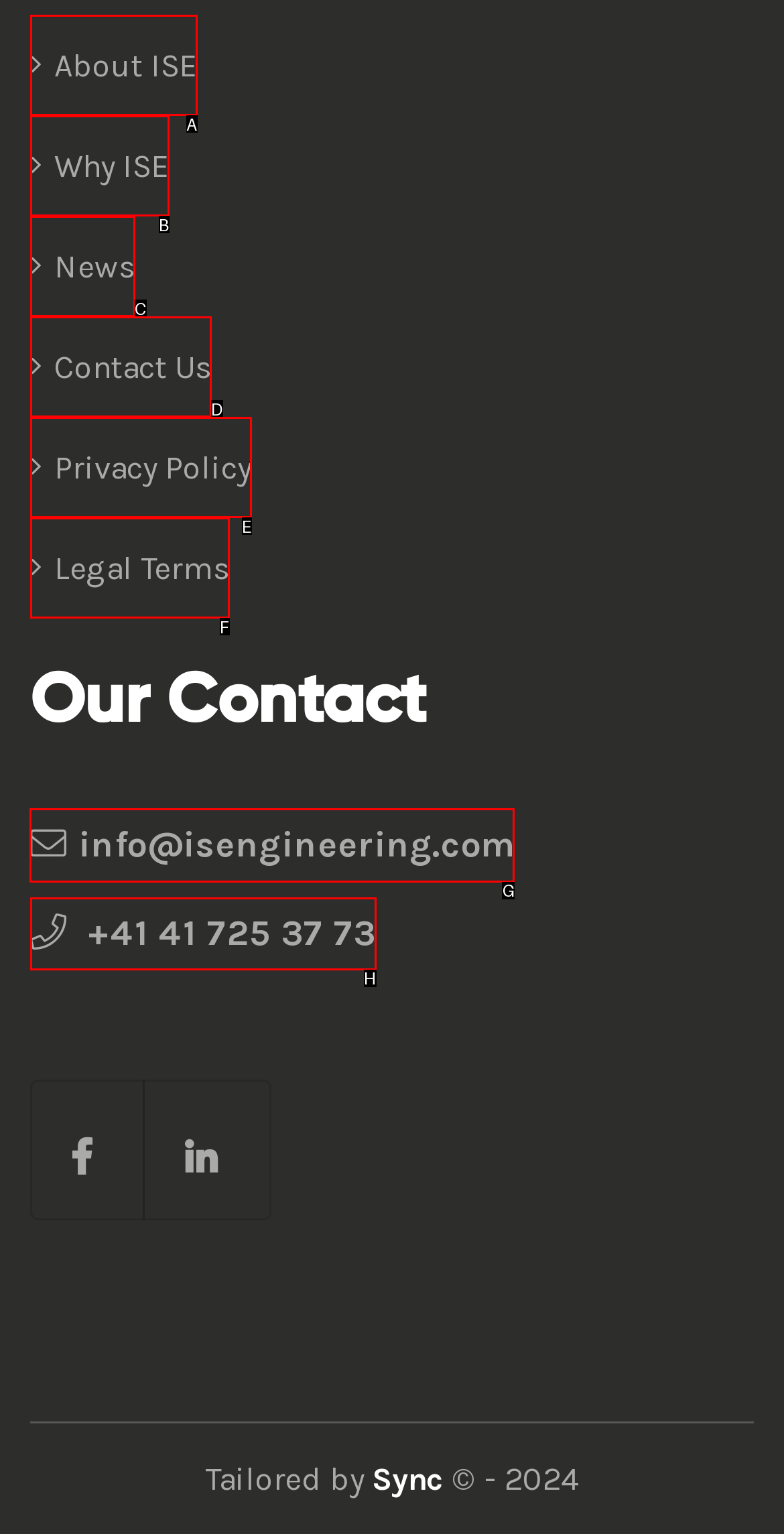Point out the HTML element I should click to achieve the following: Send email to info@isengineering.com Reply with the letter of the selected element.

G